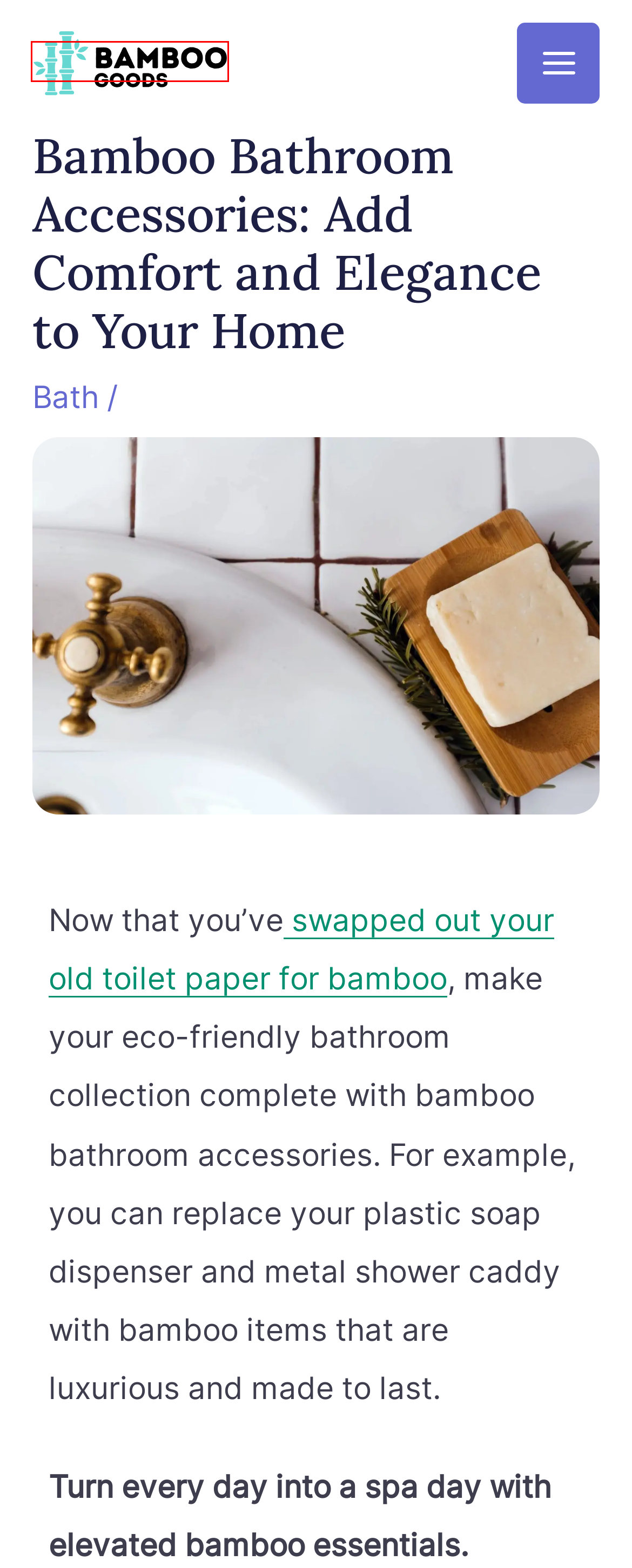With the provided screenshot showing a webpage and a red bounding box, determine which webpage description best fits the new page that appears after clicking the element inside the red box. Here are the options:
A. Top 5 Bamboo Toilet Paper Brands for a More Eco-Friendly Bathroom - Bamboo Goods
B. Español - Bamboo Goods
C. Bath Archives - Bamboo Goods
D. Bamboo Edging: How to Make Your Garden More Interesting - Bamboo Goods
E. Furniture - Bamboo Goods
F. Home Improvement - Bamboo Goods
G. Royal Craft Wood Bamboo Bath Tray Review - Bamboo Goods
H. Home - Bamboo Goods

H